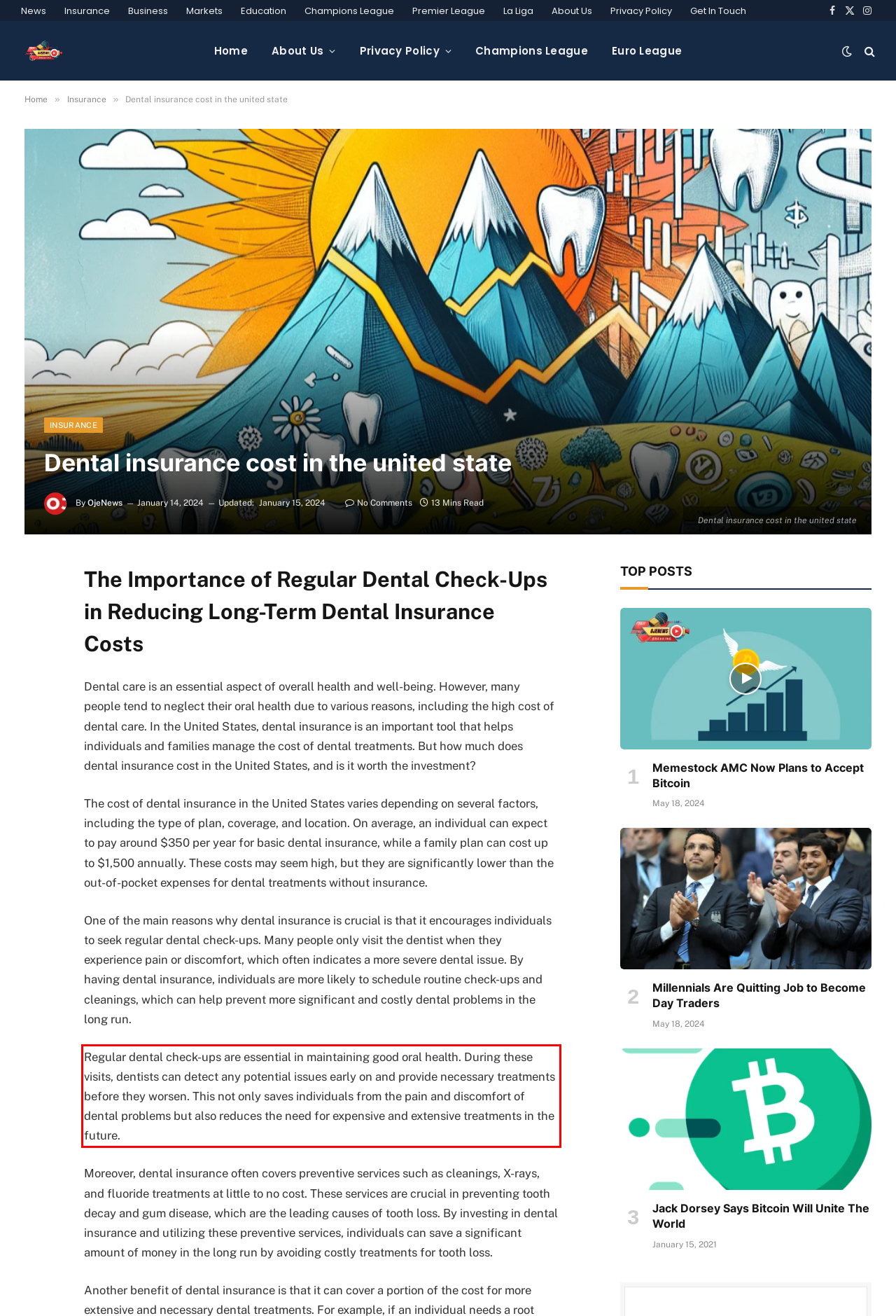With the given screenshot of a webpage, locate the red rectangle bounding box and extract the text content using OCR.

Regular dental check-ups are essential in maintaining good oral health. During these visits, dentists can detect any potential issues early on and provide necessary treatments before they worsen. This not only saves individuals from the pain and discomfort of dental problems but also reduces the need for expensive and extensive treatments in the future.